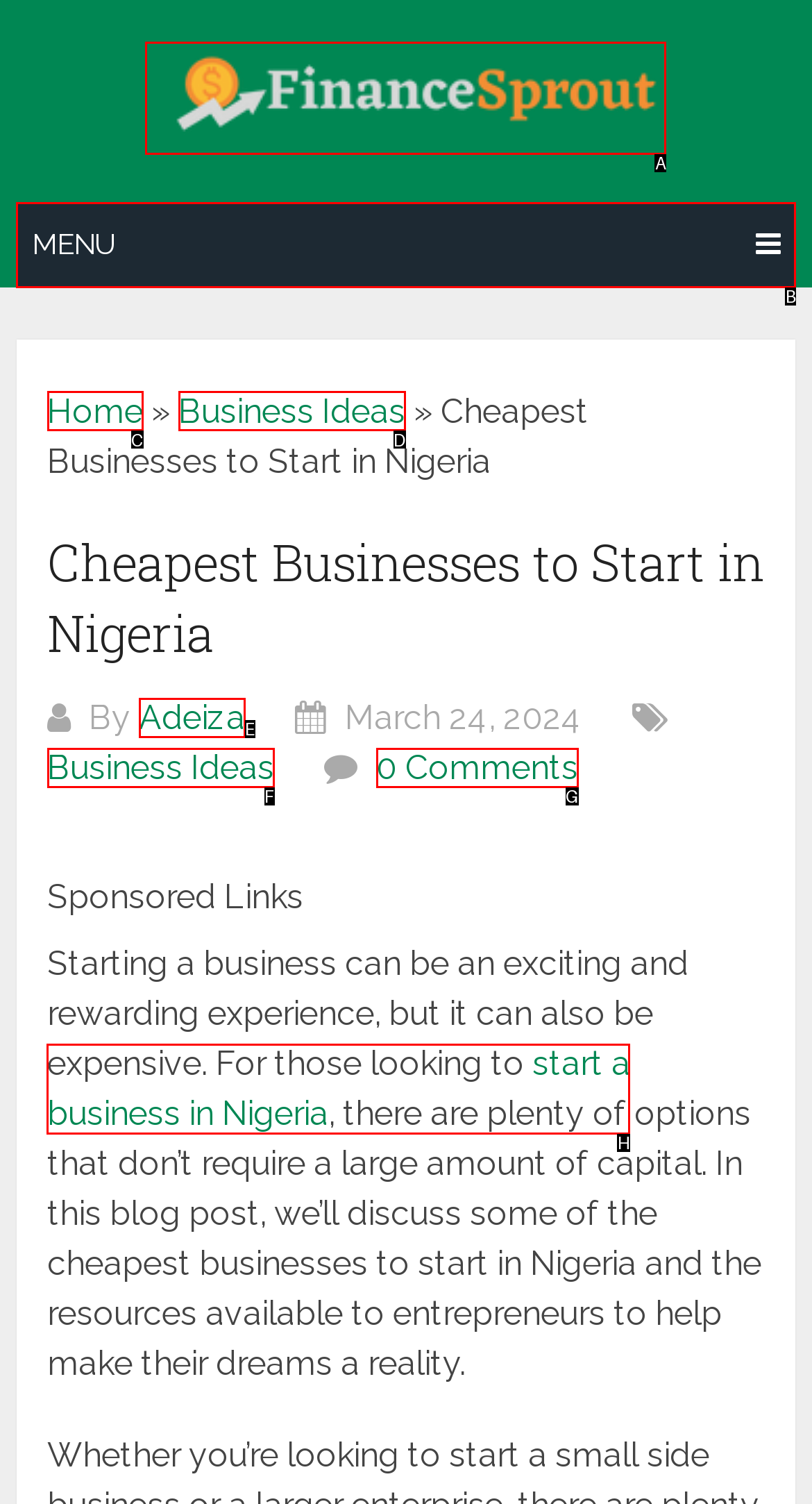Find the HTML element to click in order to complete this task: Read the news about Gausman K’s 11, Giants losing to Marlins in late rally
Answer with the letter of the correct option.

None